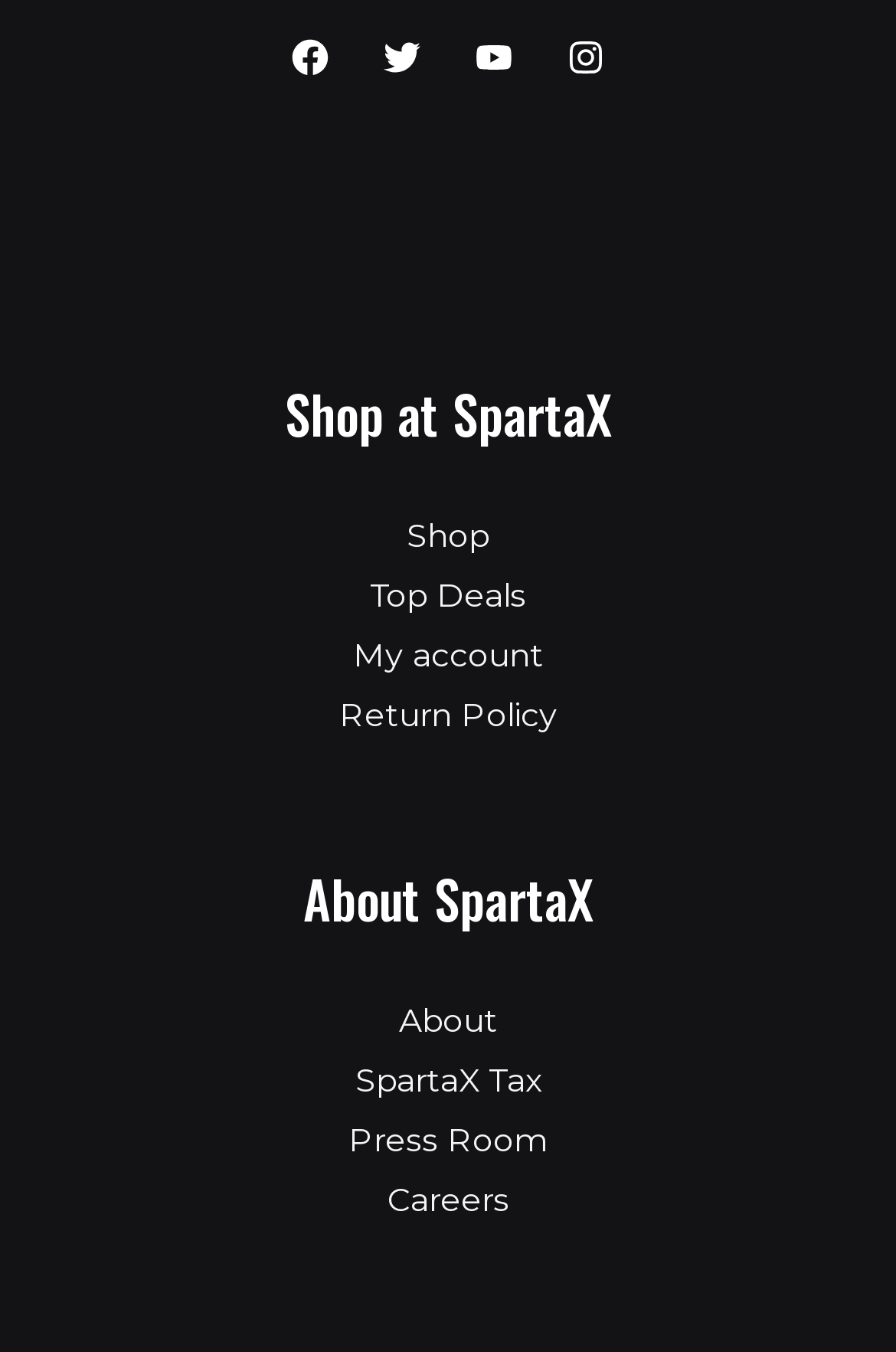Specify the bounding box coordinates of the element's area that should be clicked to execute the given instruction: "Learn about SpartaX". The coordinates should be four float numbers between 0 and 1, i.e., [left, top, right, bottom].

[0.445, 0.74, 0.555, 0.77]